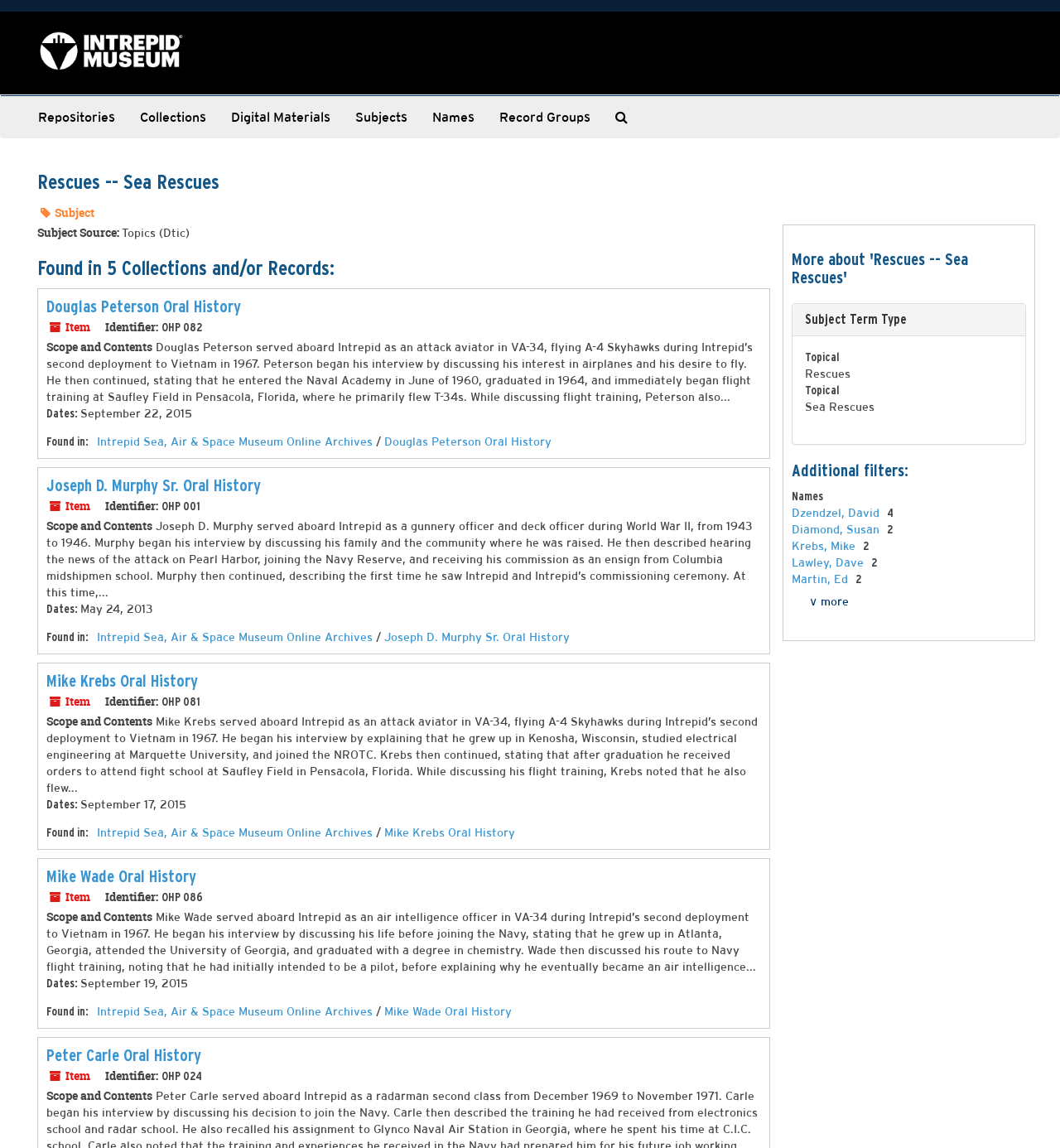Please pinpoint the bounding box coordinates for the region I should click to adhere to this instruction: "View the 'Douglas Peterson Oral History' page".

[0.044, 0.259, 0.227, 0.275]